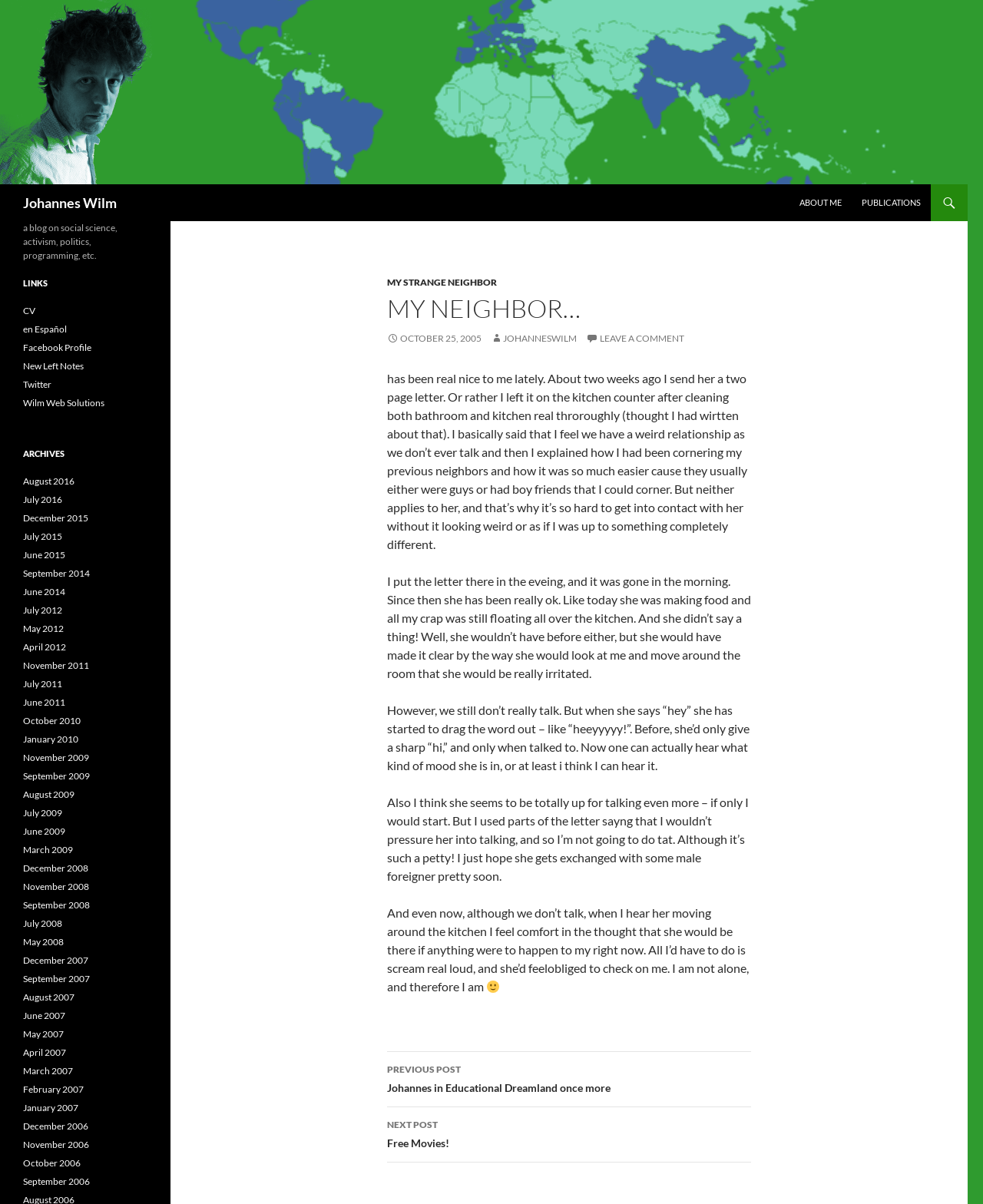Please specify the bounding box coordinates of the element that should be clicked to execute the given instruction: 'view the 'PREVIOUS POST''. Ensure the coordinates are four float numbers between 0 and 1, expressed as [left, top, right, bottom].

[0.394, 0.874, 0.764, 0.92]